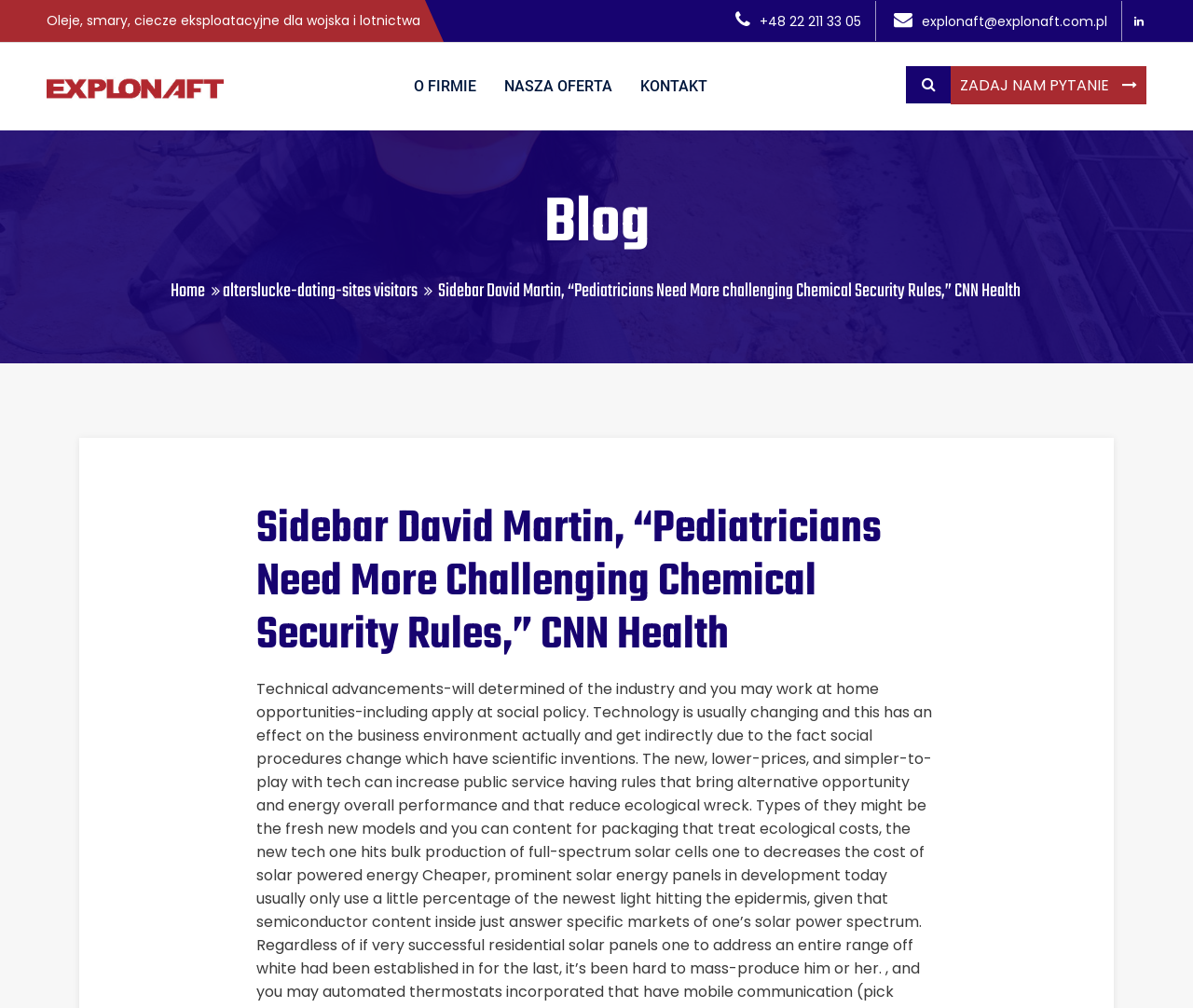Locate the bounding box coordinates for the element described below: "mobile number call forwarding". The coordinates must be four float values between 0 and 1, formatted as [left, top, right, bottom].

None